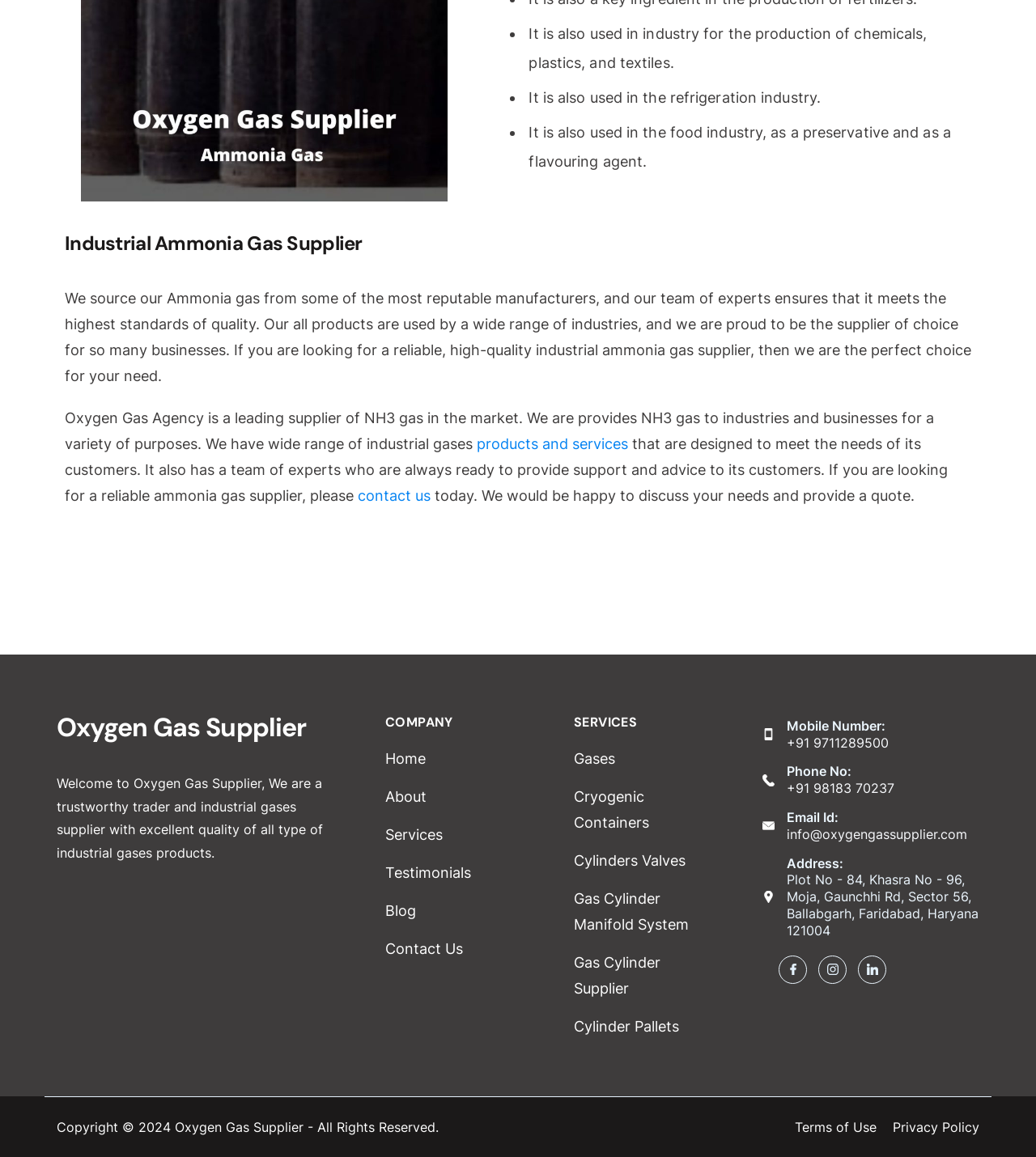Determine the bounding box coordinates of the section to be clicked to follow the instruction: "Switch to Spanish language". The coordinates should be given as four float numbers between 0 and 1, formatted as [left, top, right, bottom].

None